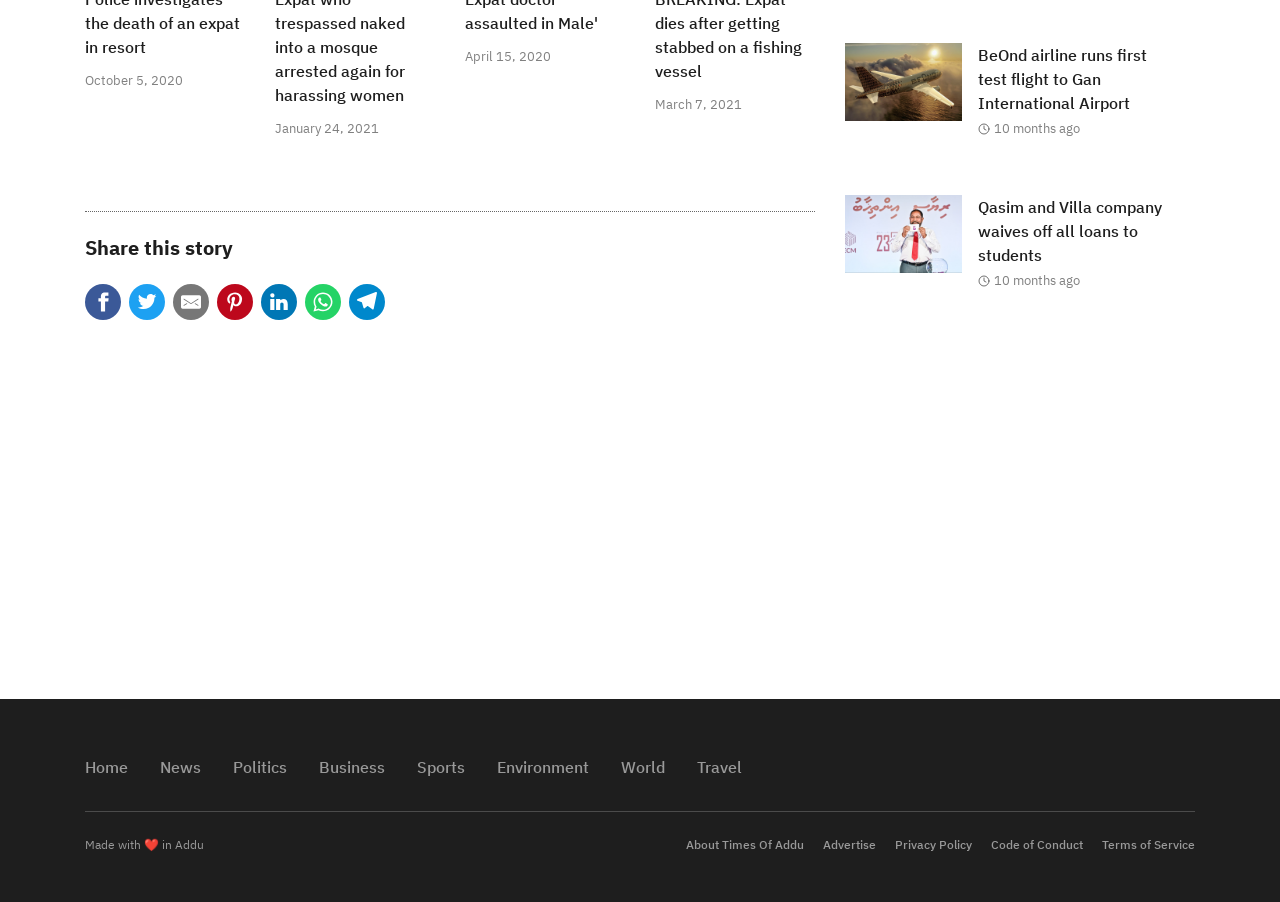Identify the bounding box coordinates of the section that should be clicked to achieve the task described: "Check news".

None